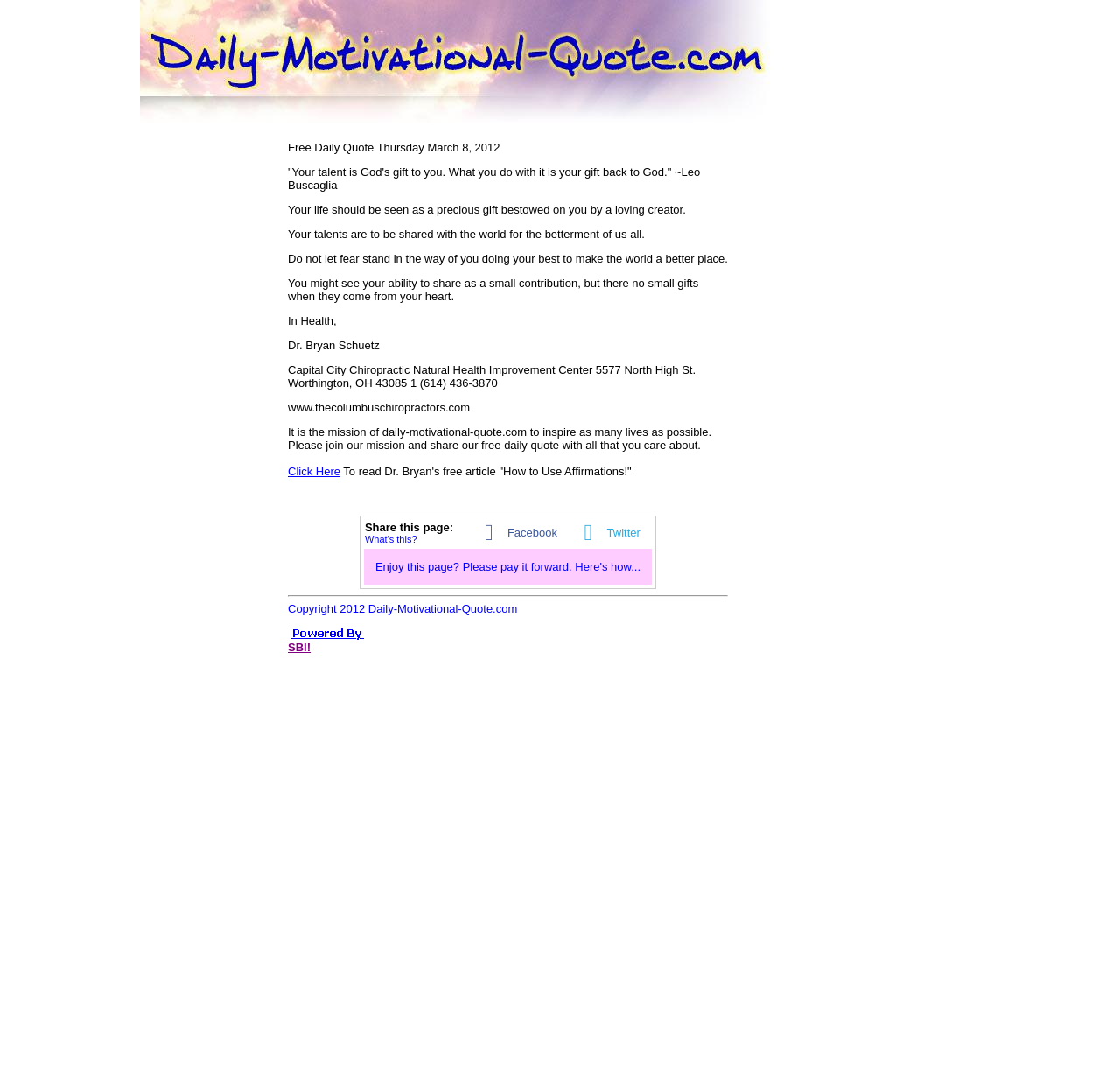What is the purpose of daily-motivational-quote.com?
Using the image, provide a detailed and thorough answer to the question.

The mission of daily-motivational-quote.com is to inspire as many lives as possible by sharing daily motivational quotes and encouraging readers to share them with others. The website aims to make a positive impact on people's lives.